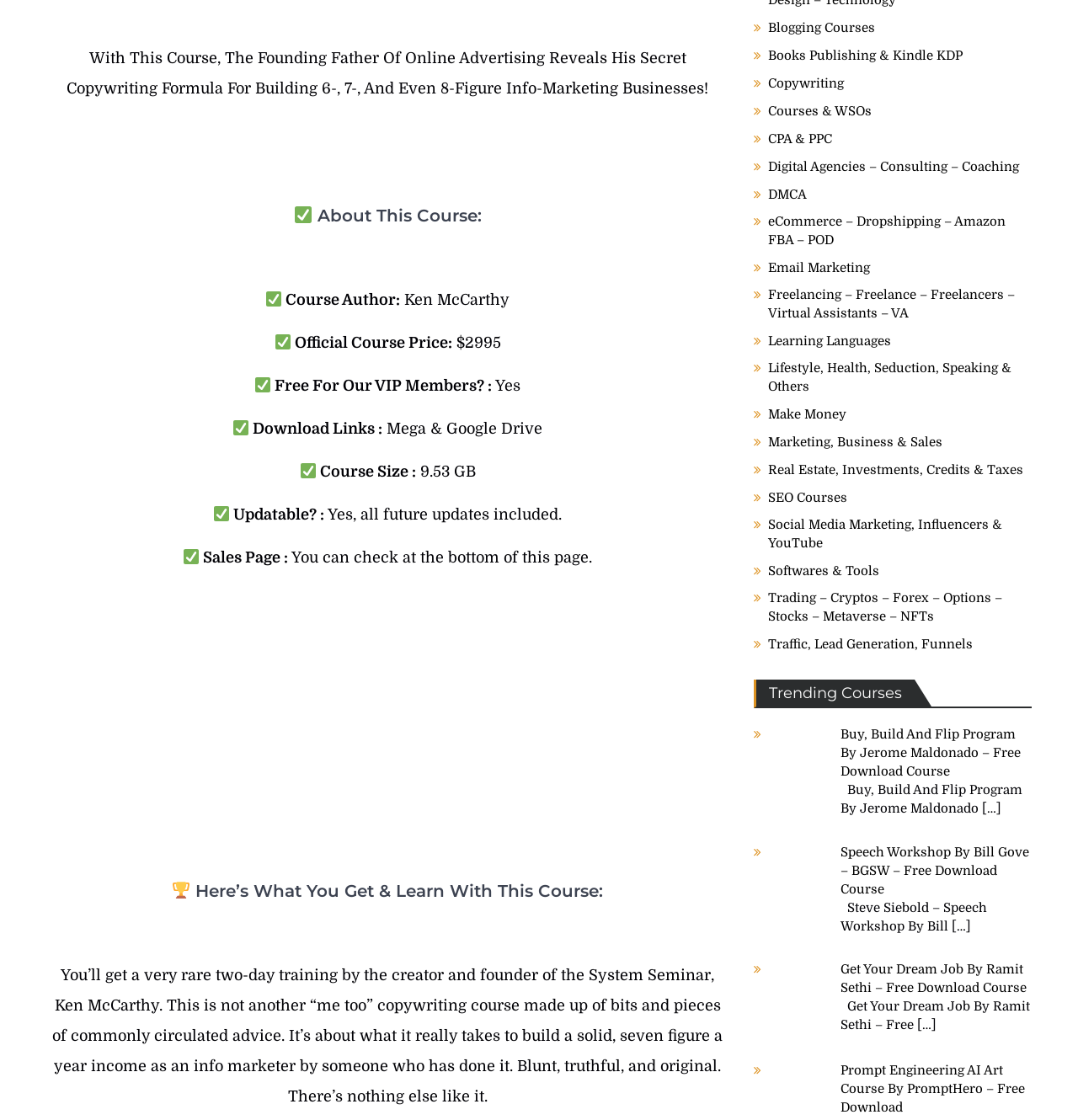Using the details from the image, please elaborate on the following question: What is the course author's name?

The course author's name can be found in the section 'About This Course:' where it is written 'Course Author: Ken McCarthy'.